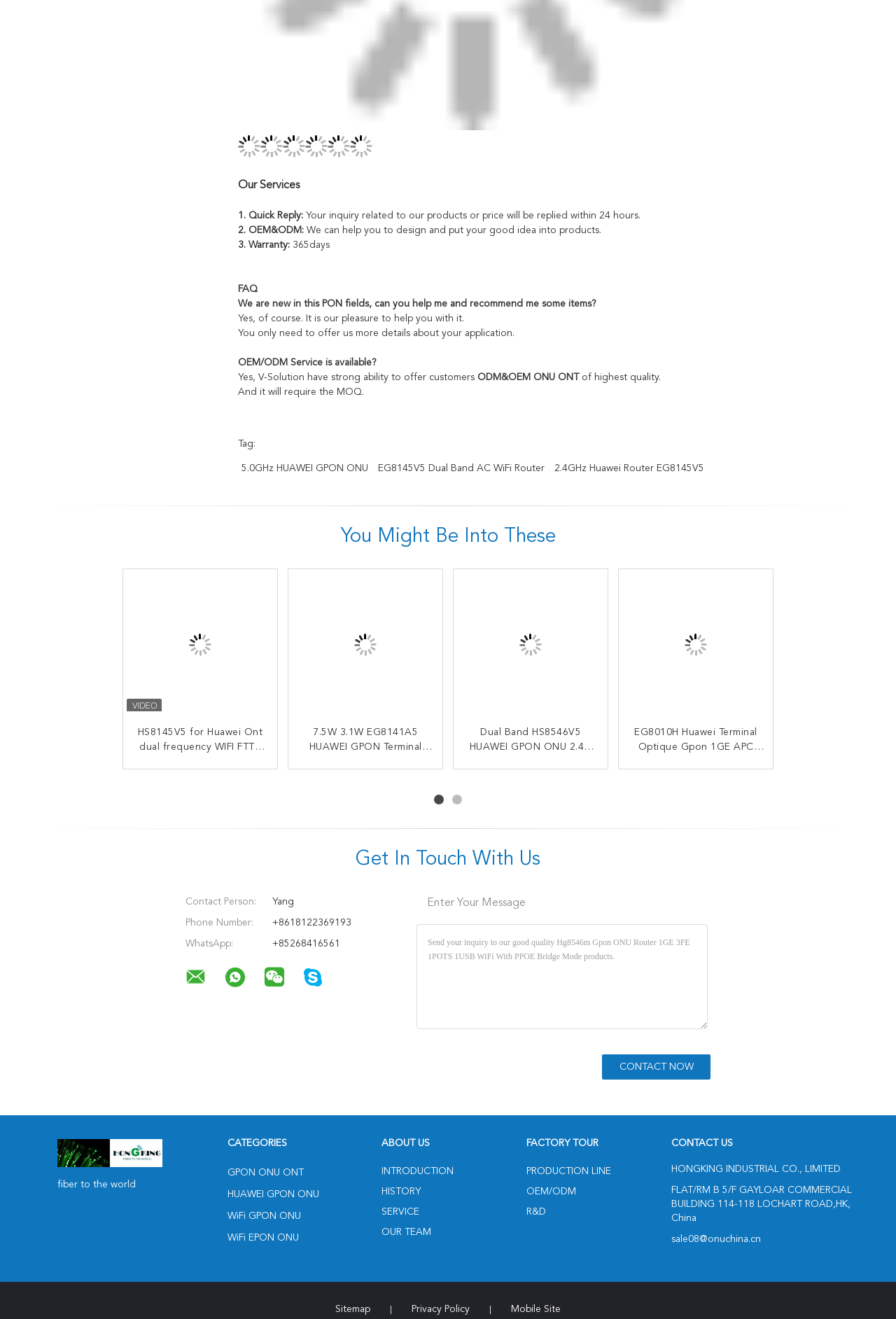Please specify the bounding box coordinates for the clickable region that will help you carry out the instruction: "Click on the 'Get In Touch With Us' link".

[0.397, 0.644, 0.603, 0.659]